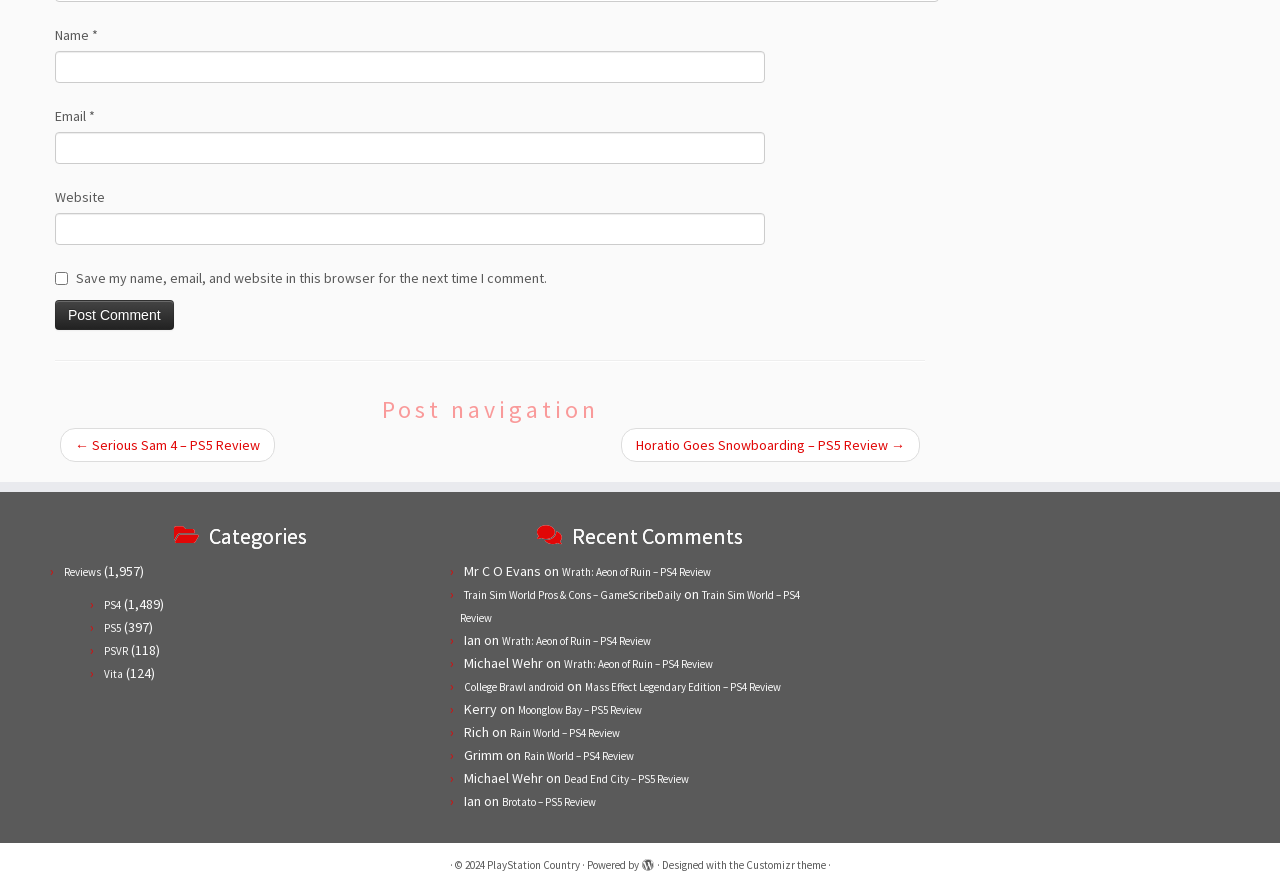Using floating point numbers between 0 and 1, provide the bounding box coordinates in the format (top-left x, top-left y, bottom-right x, bottom-right y). Locate the UI element described here: Brotato – PS5 Review

[0.392, 0.888, 0.466, 0.904]